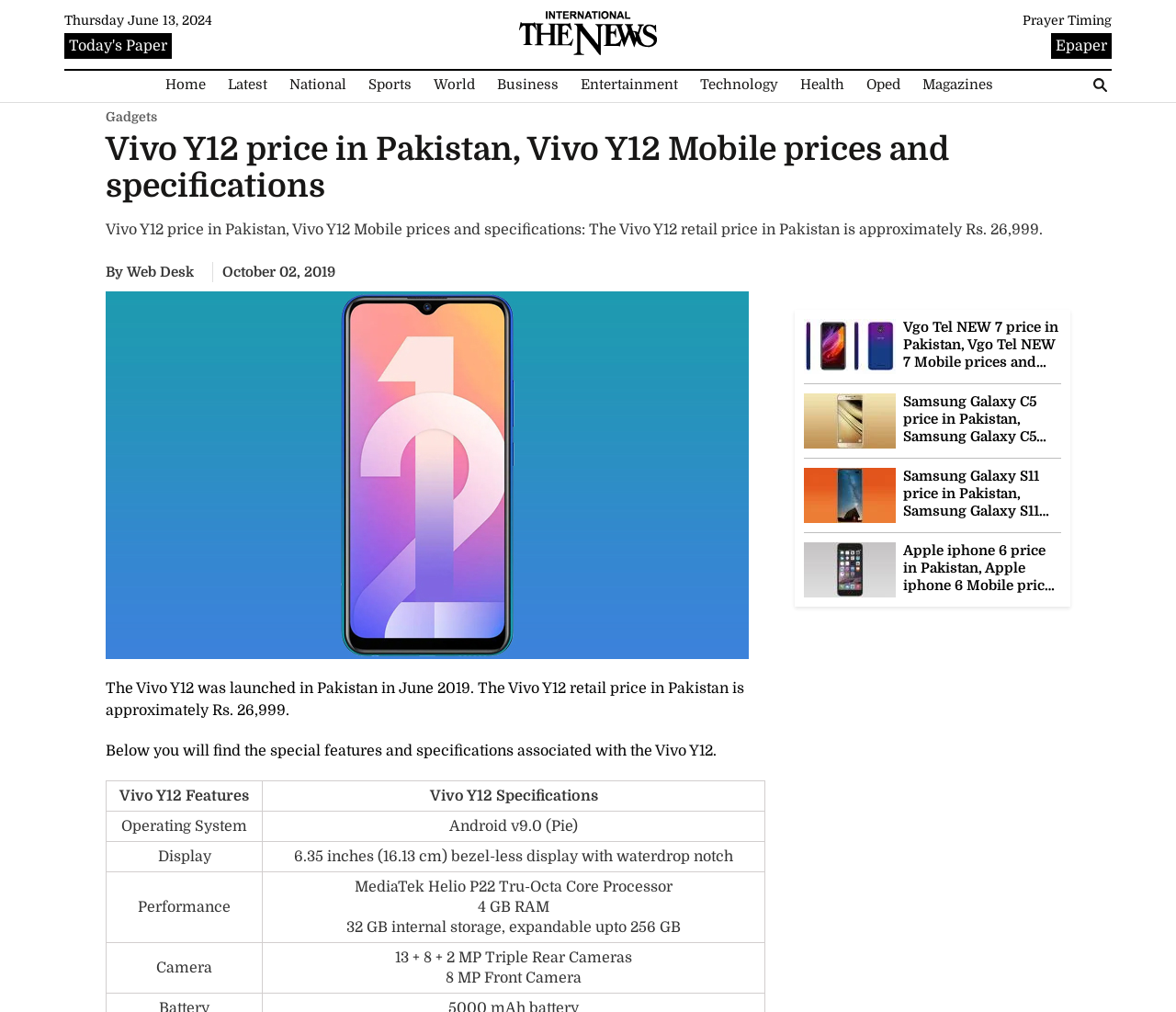Please identify the bounding box coordinates of where to click in order to follow the instruction: "Check the price of Vgo Tel NEW 7".

[0.684, 0.334, 0.762, 0.35]